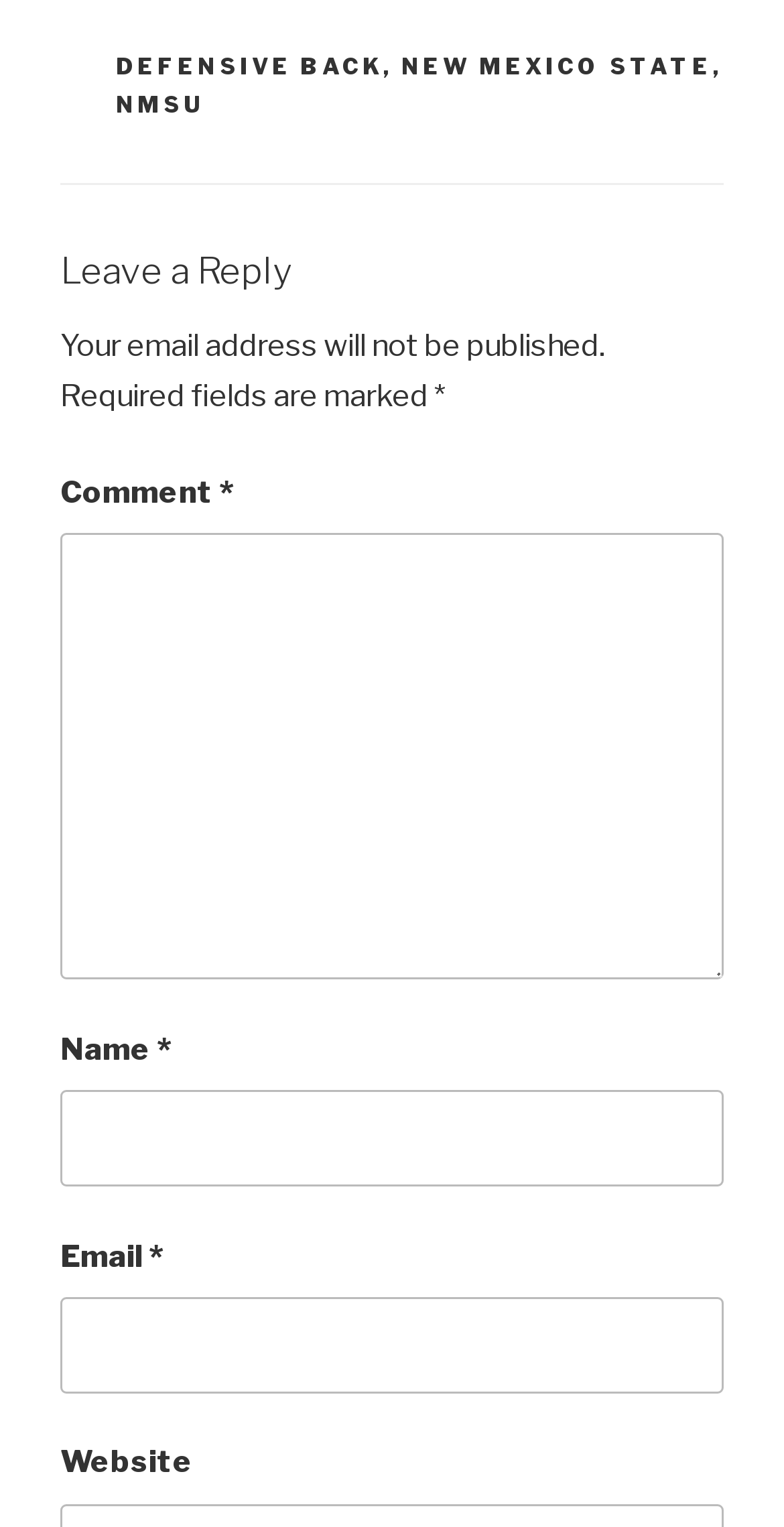Use a single word or phrase to answer the following:
What categories are listed?

DEFENSIVE BACK, NEW MEXICO STATE